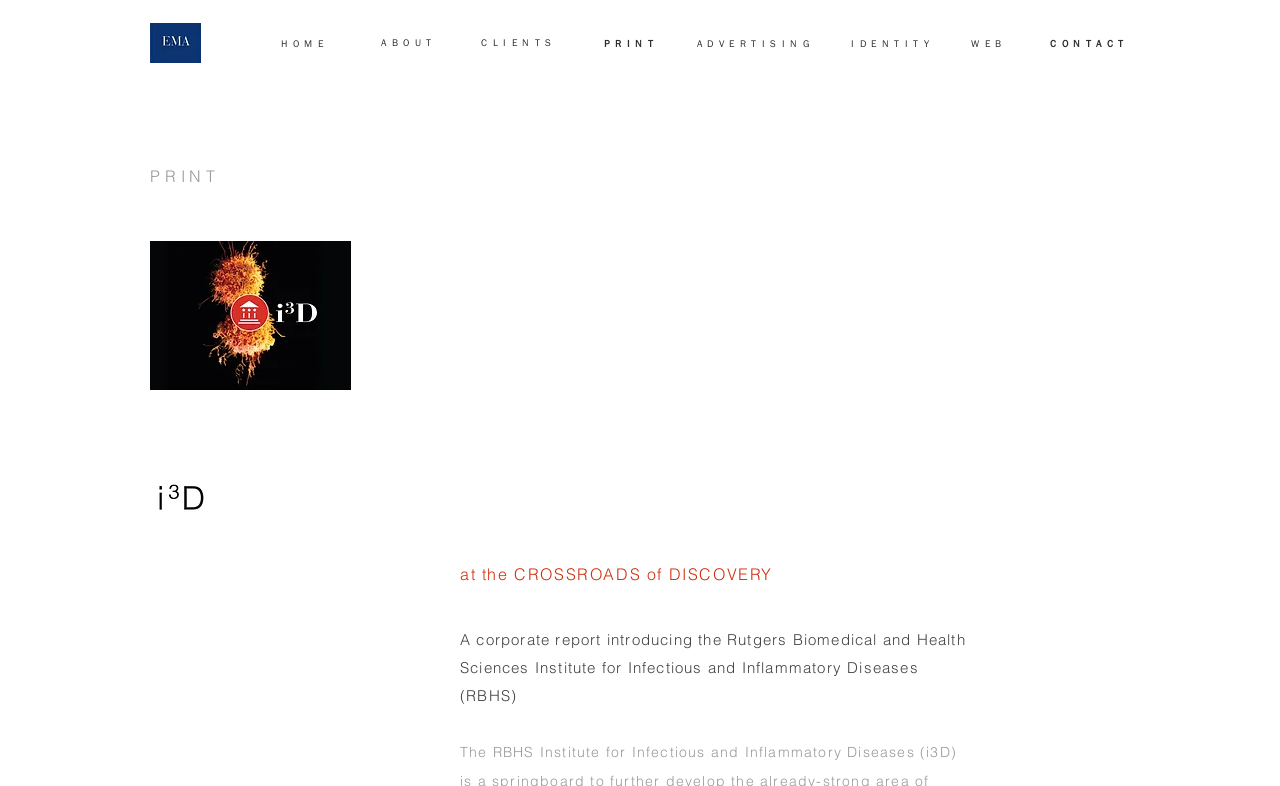Please predict the bounding box coordinates of the element's region where a click is necessary to complete the following instruction: "view the LOGO image". The coordinates should be represented by four float numbers between 0 and 1, i.e., [left, top, right, bottom].

[0.117, 0.029, 0.157, 0.08]